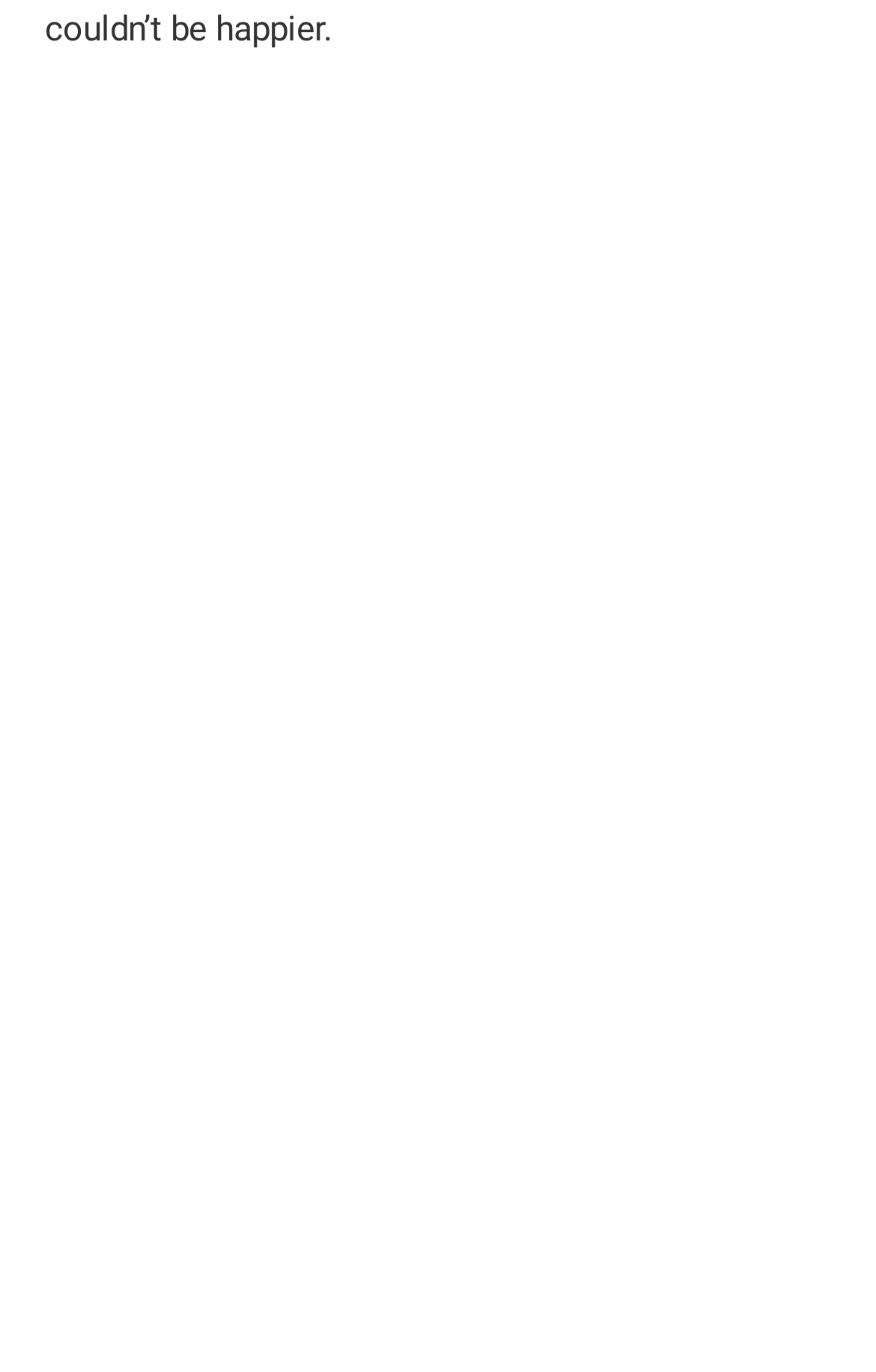What is the purpose of the images on this page?
Using the image, answer in one word or phrase.

Representing editors